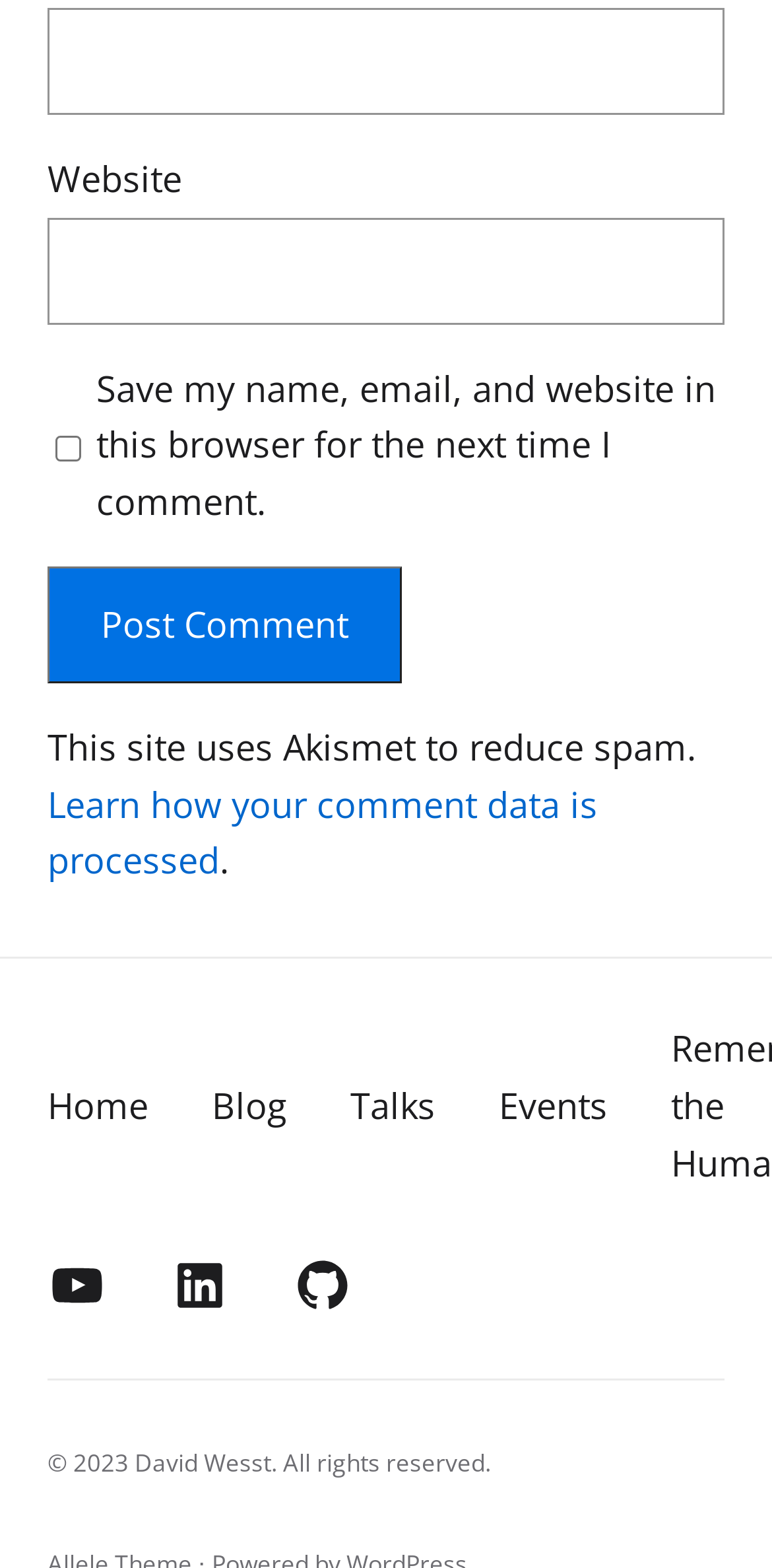Locate the bounding box coordinates of the element you need to click to accomplish the task described by this instruction: "Learn how comment data is processed".

[0.062, 0.497, 0.774, 0.564]